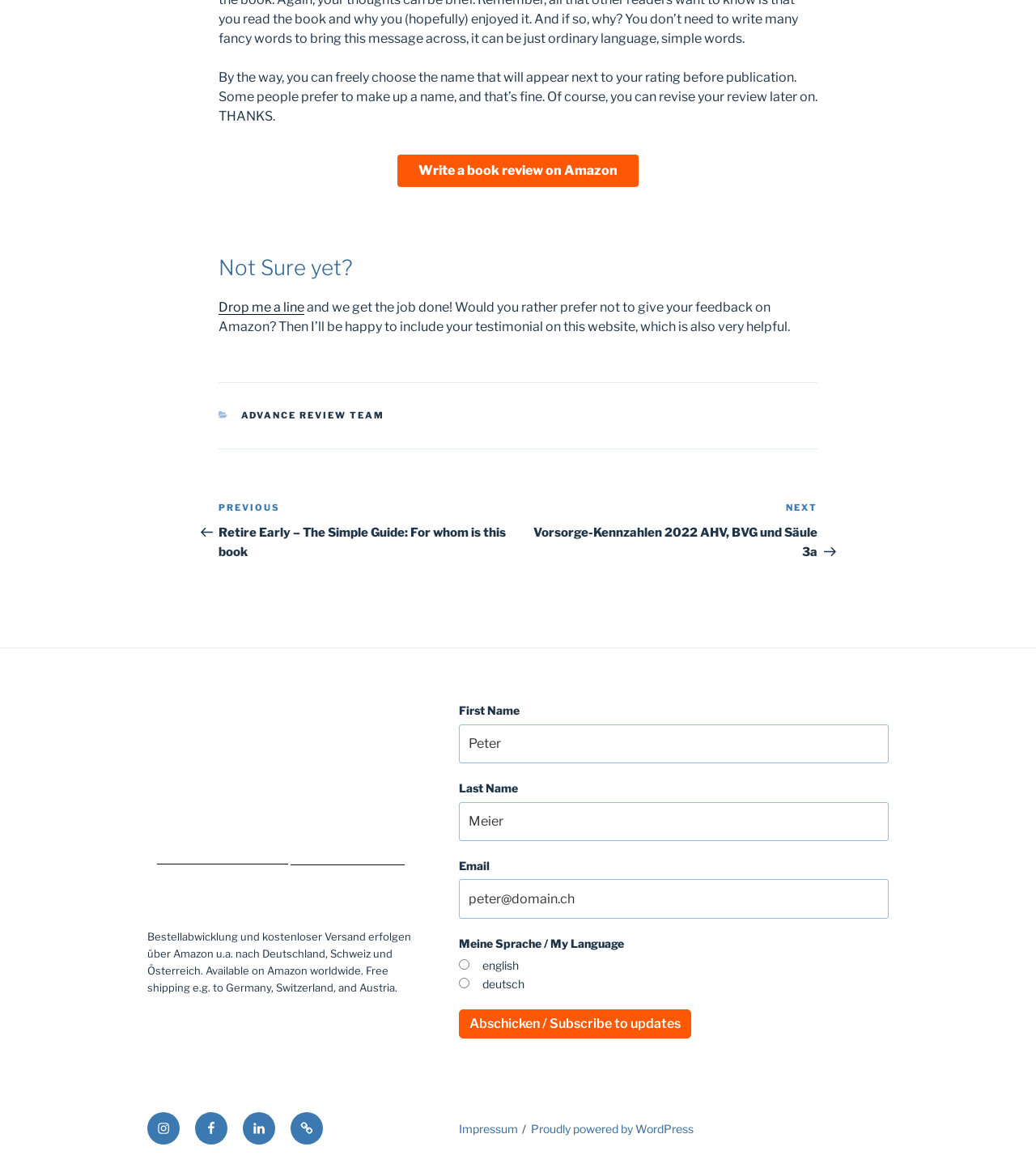Using the webpage screenshot, locate the HTML element that fits the following description and provide its bounding box: "alt="COLA logo"".

None